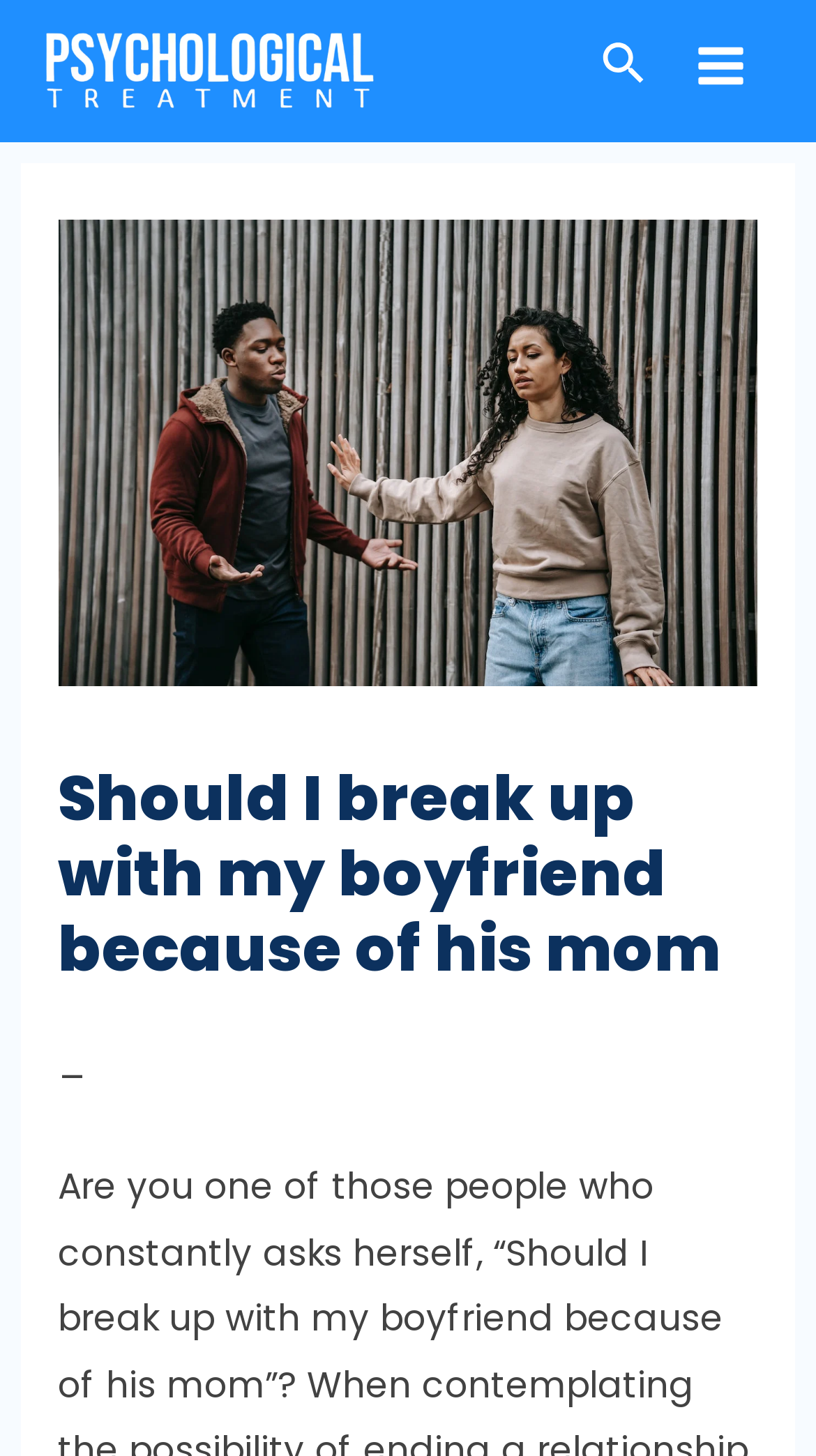What is the function of the button at the top right corner?
Based on the image, give a concise answer in the form of a single word or short phrase.

To open main menu